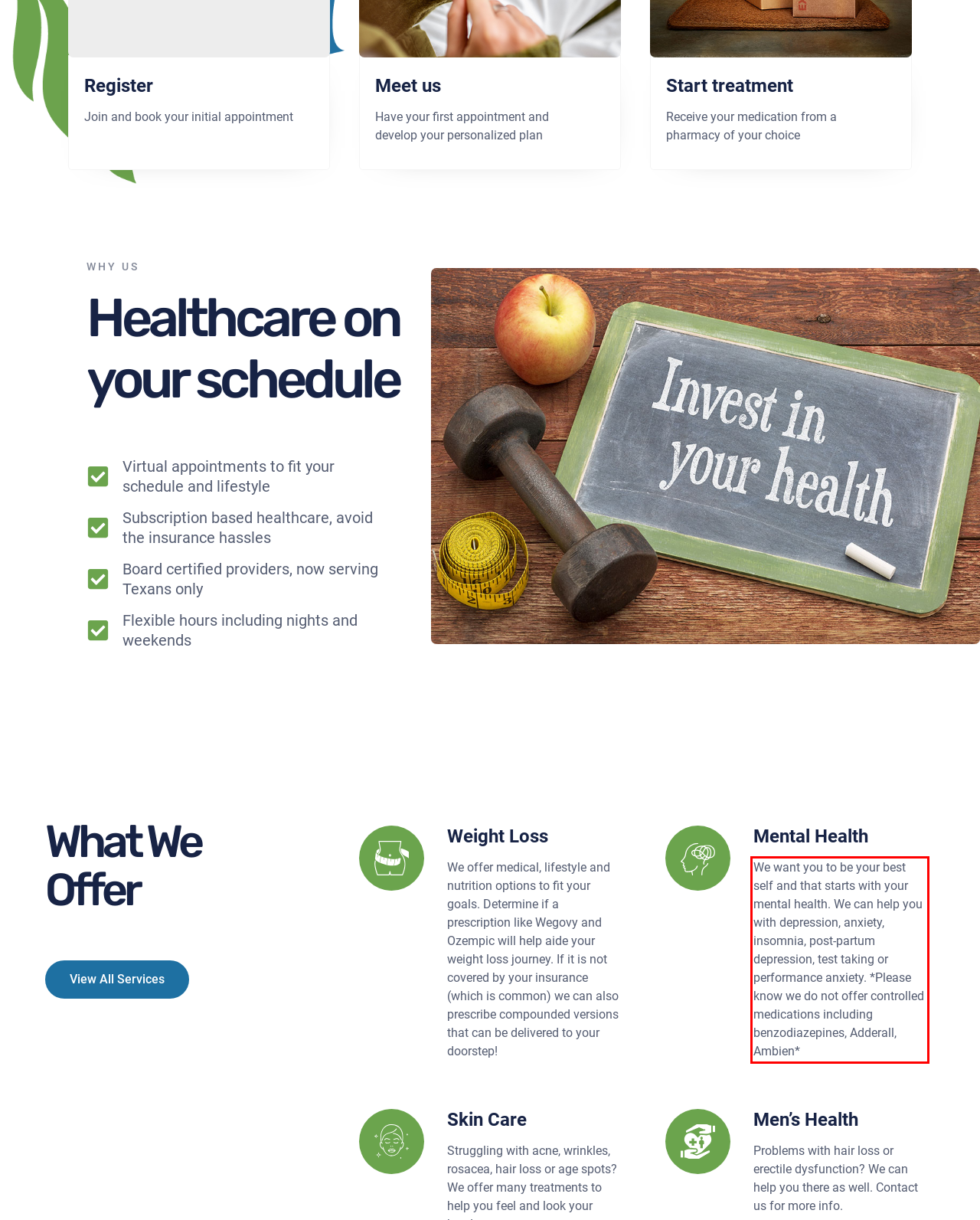Given a screenshot of a webpage, locate the red bounding box and extract the text it encloses.

We want you to be your best self and that starts with your mental health. We can help you with depression, anxiety, insomnia, post-partum depression, test taking or performance anxiety. *Please know we do not offer controlled medications including benzodiazepines, Adderall, Ambien*